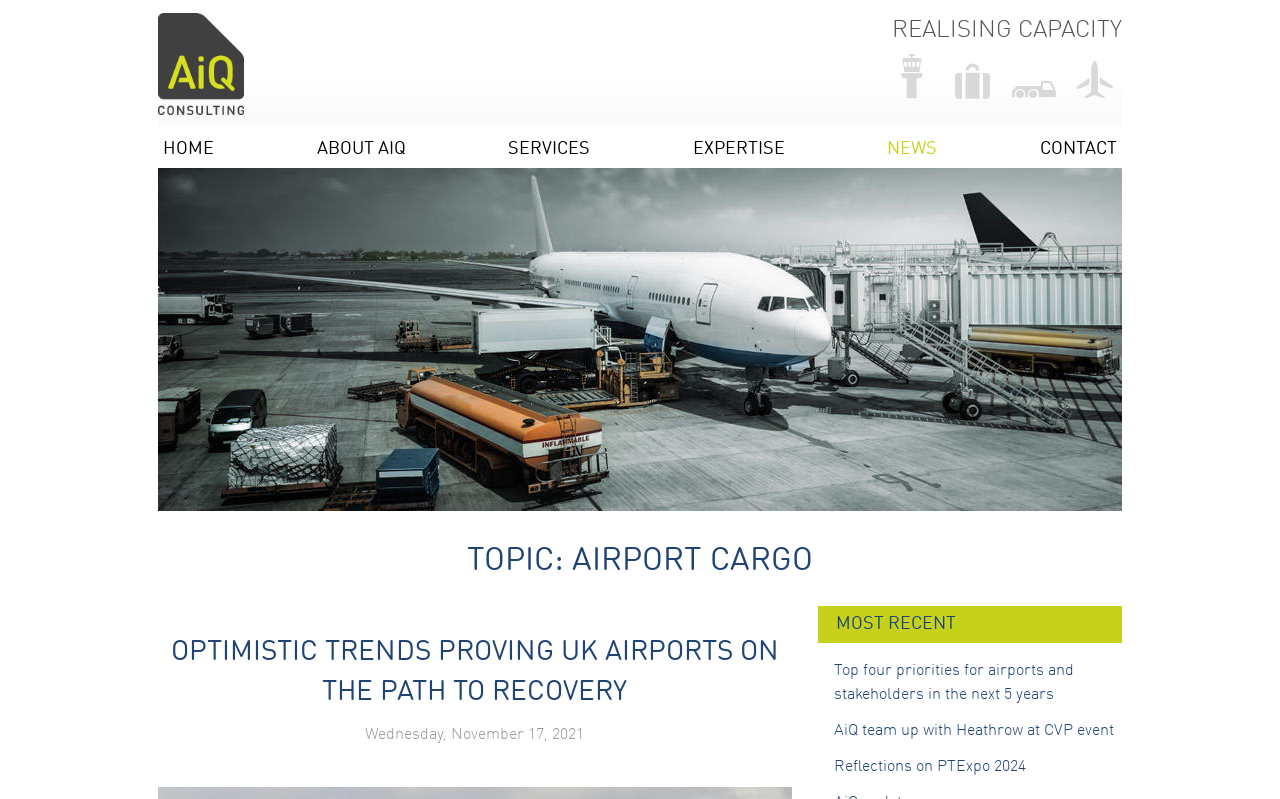Please find the bounding box coordinates of the element that you should click to achieve the following instruction: "View the article OPTIMISTIC TRENDS PROVING UK AIRPORTS ON THE PATH TO RECOVERY". The coordinates should be presented as four float numbers between 0 and 1: [left, top, right, bottom].

[0.134, 0.8, 0.609, 0.884]